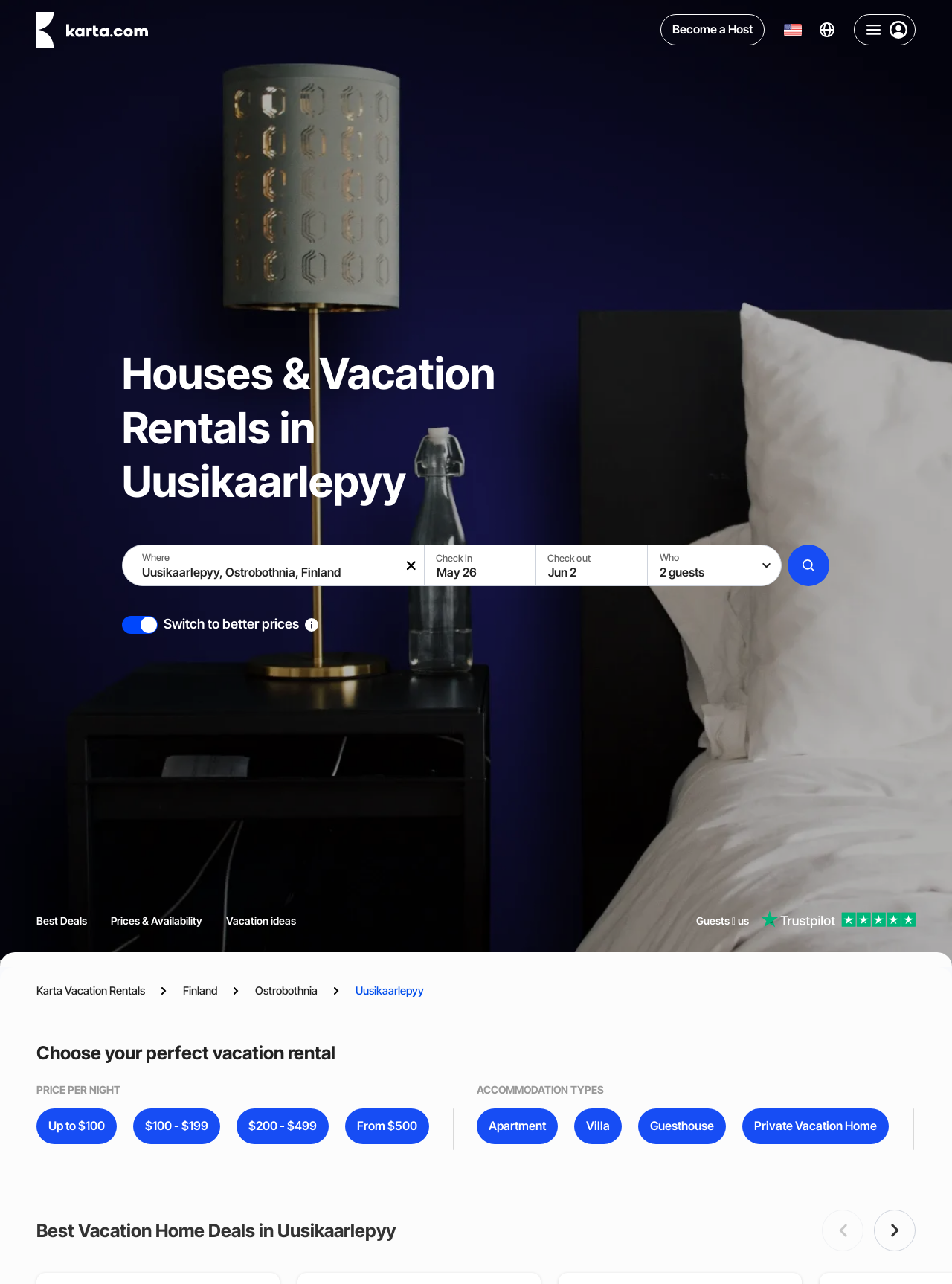Please determine the bounding box coordinates for the element that should be clicked to follow these instructions: "Switch to better prices".

[0.172, 0.48, 0.314, 0.492]